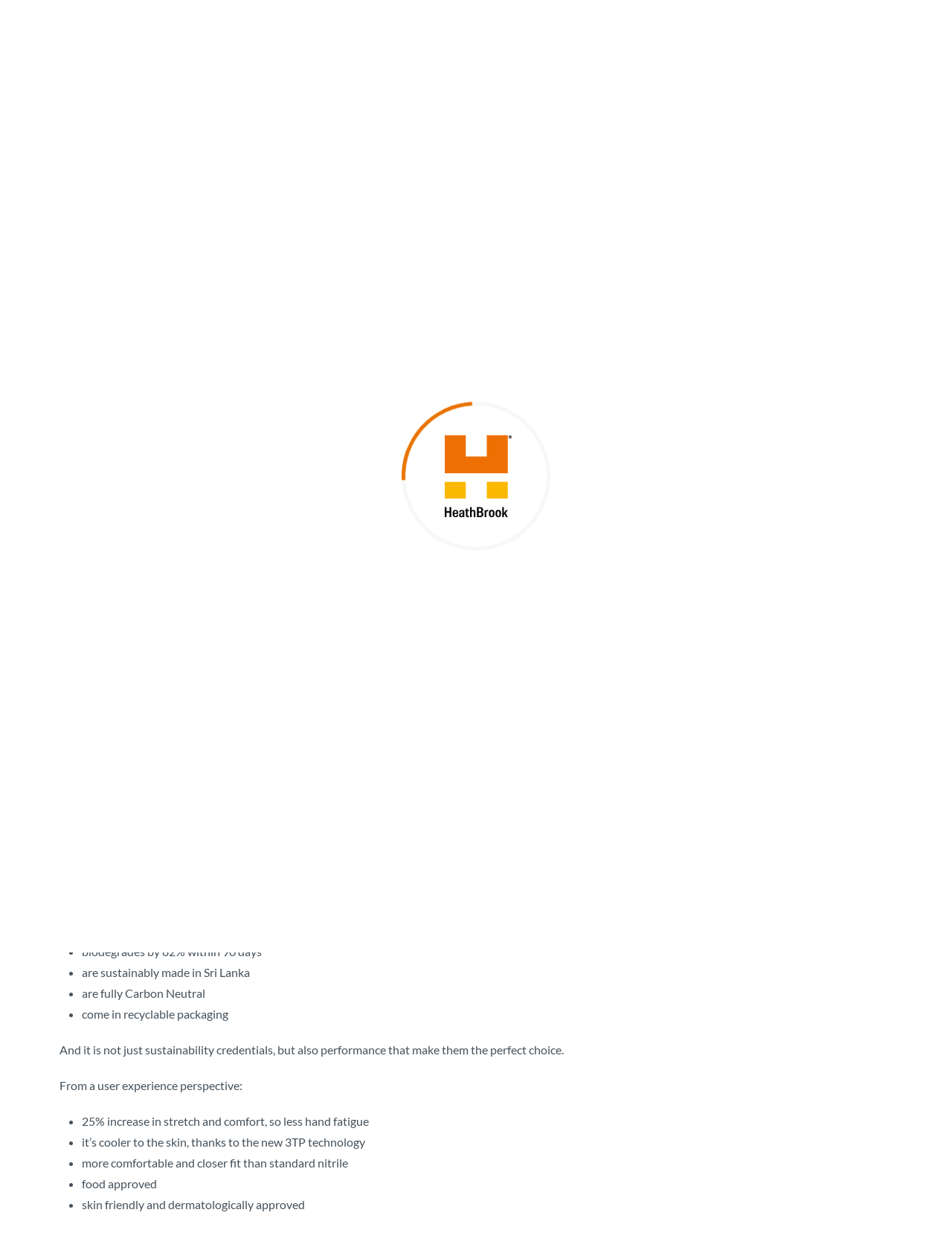Please determine the bounding box coordinates of the area that needs to be clicked to complete this task: 'Click the 'Why Us' button'. The coordinates must be four float numbers between 0 and 1, formatted as [left, top, right, bottom].

[0.062, 0.0, 0.453, 0.047]